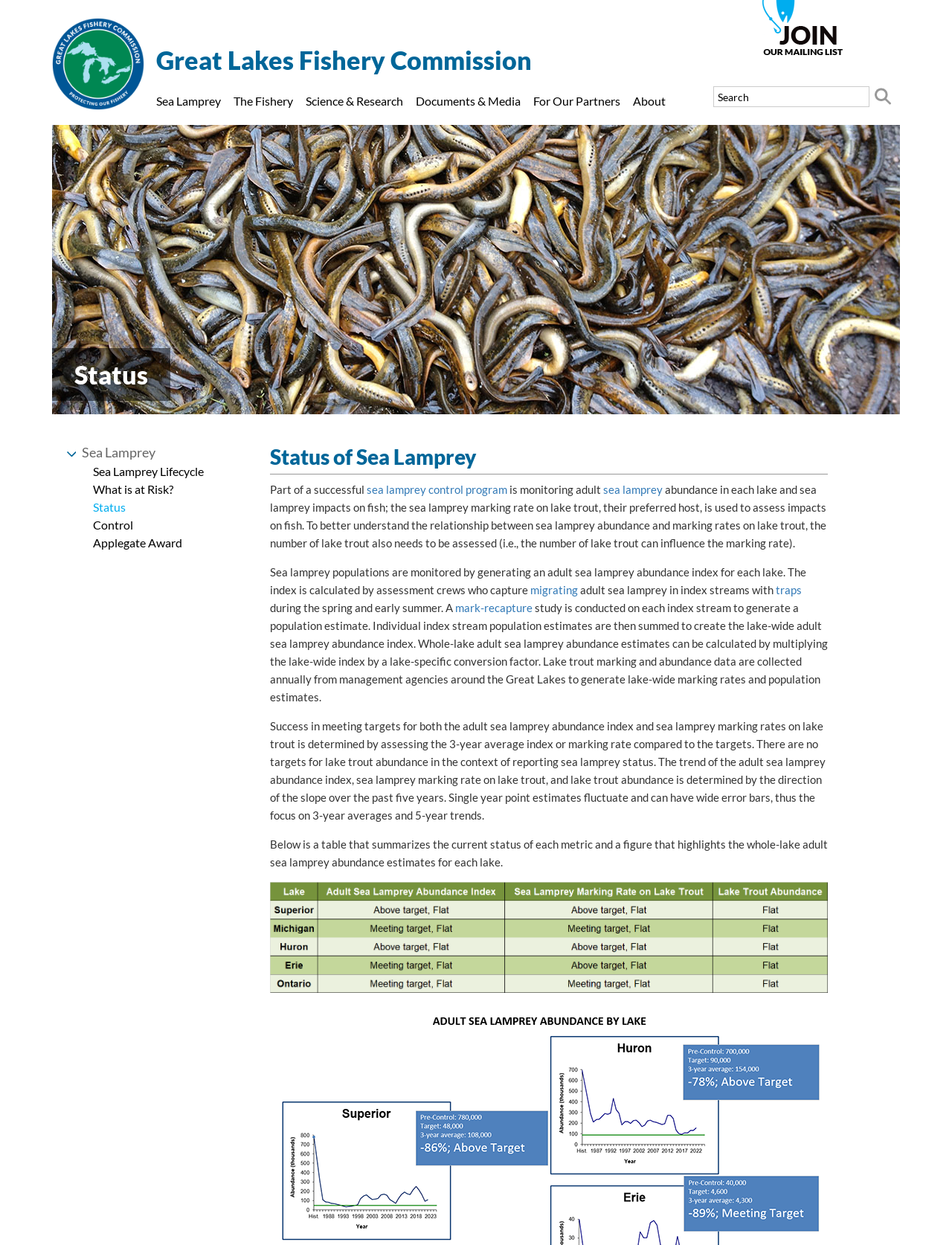Provide a thorough description of this webpage.

The webpage is about the Great Lakes Fishery Commission, specifically focusing on the status of sea lamprey in the Great Lakes. At the top left corner, there is a logo of the Great Lakes Fishery Commission. Next to it, there is a heading that reads "Great Lakes Fishery Commission". Below the heading, there is a navigation menu with links to different sections, including "Sea Lamprey", "The Fishery", "Science & Research", "Documents & Media", "For Our Partners", and "About".

On the top right corner, there is a link to "Join Our Mailing List" accompanied by an image. Below it, there is a search bar with a search button.

The main content of the webpage is divided into two sections. The first section has a heading that reads "Status" and a navigation menu with links to subtopics, including "Sea Lamprey Lifecycle", "What is at Risk?", "Status", "Control", and "Applegate Award".

The second section has a heading that reads "Status of Sea Lamprey" and provides detailed information about the status of sea lamprey in the Great Lakes. There are several paragraphs of text that explain how sea lamprey populations are monitored, including the calculation of an adult sea lamprey abundance index for each lake. The text also explains how lake trout marking and abundance data are collected and used to generate lake-wide marking rates and population estimates.

Below the text, there is a table that summarizes the current status of each metric, and a figure that highlights the whole-lake adult sea lamprey abundance estimates for each lake. The figure shows a chart with data for each of the Great Lakes, including Lake Superior, Lake Michigan, Lake Huron, Lake Erie, and Lake Ontario. The chart displays the adult sea lamprey abundance index, sea lamprey marking rate on lake trout, and lake trout abundance for each lake.